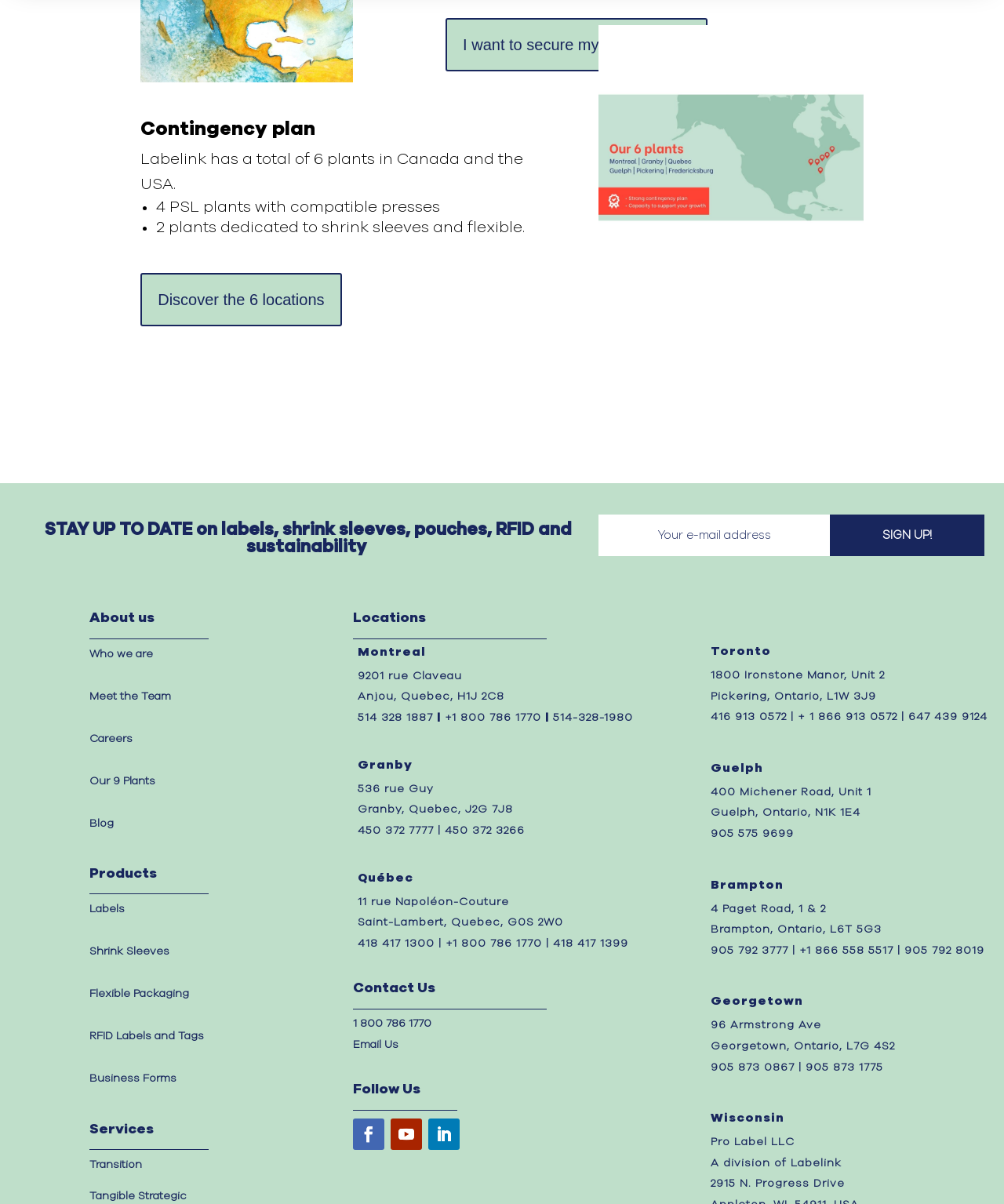Use a single word or phrase to answer this question: 
What types of products does the company offer?

Labels, Shrink Sleeves, etc.